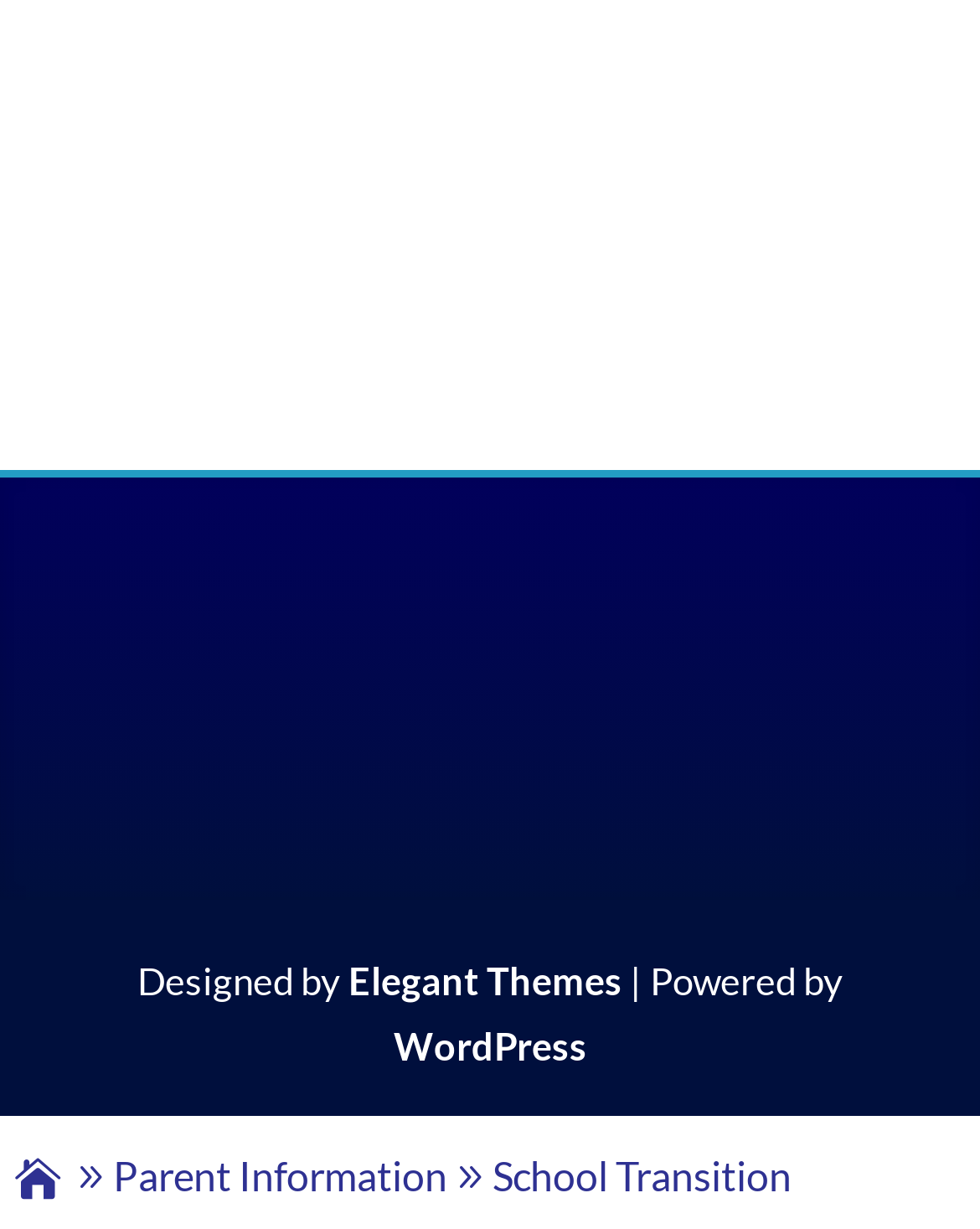Please find the bounding box for the UI element described by: "https://www.seafordhs.sa.edu.au/".

[0.372, 0.223, 0.836, 0.255]